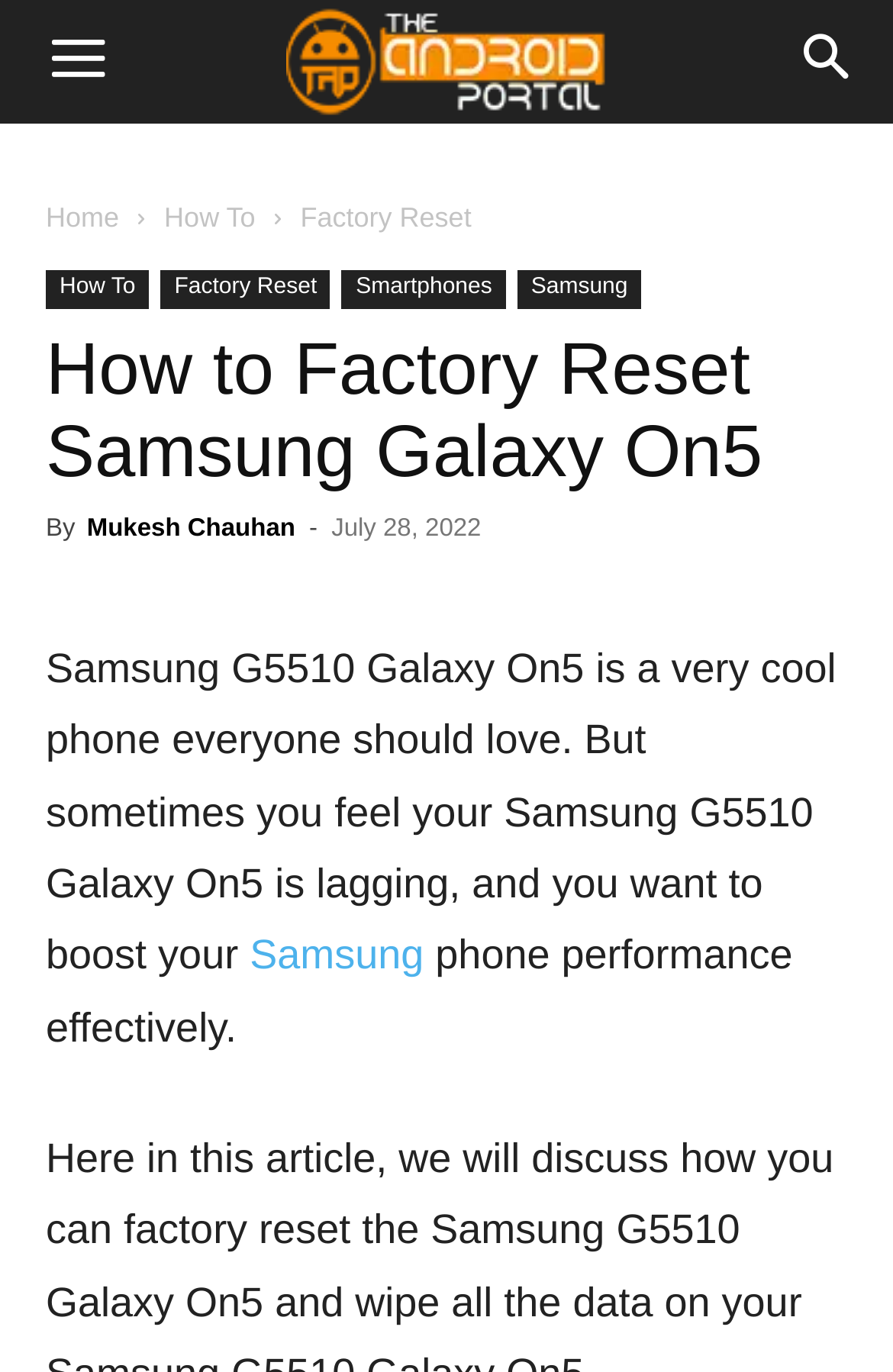Identify the bounding box coordinates for the UI element mentioned here: "Factory Reset". Provide the coordinates as four float values between 0 and 1, i.e., [left, top, right, bottom].

[0.18, 0.197, 0.37, 0.225]